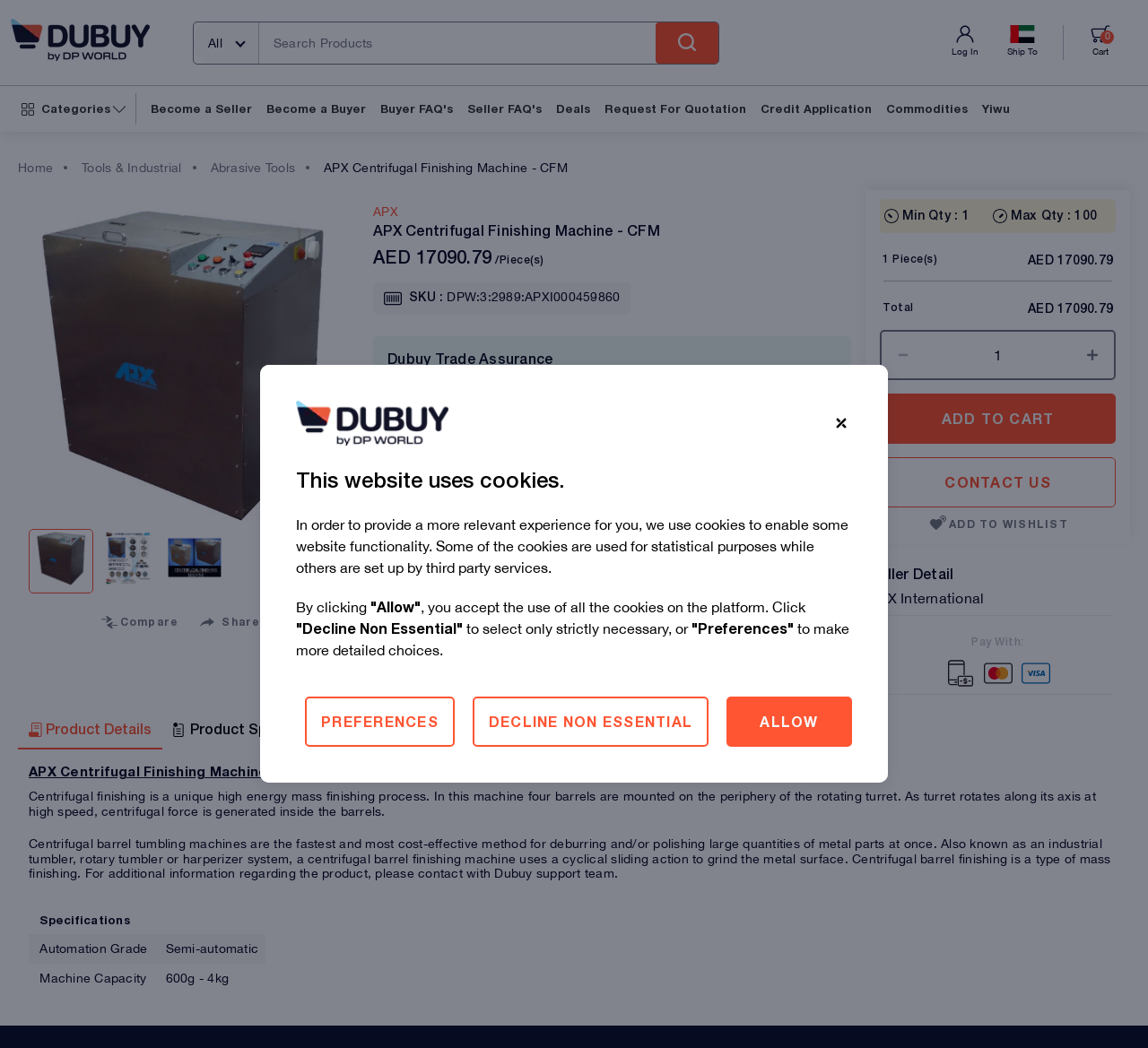Please locate the UI element described by "input value="1" name="email" value="1"" and provide its bounding box coordinates.

[0.802, 0.316, 0.936, 0.361]